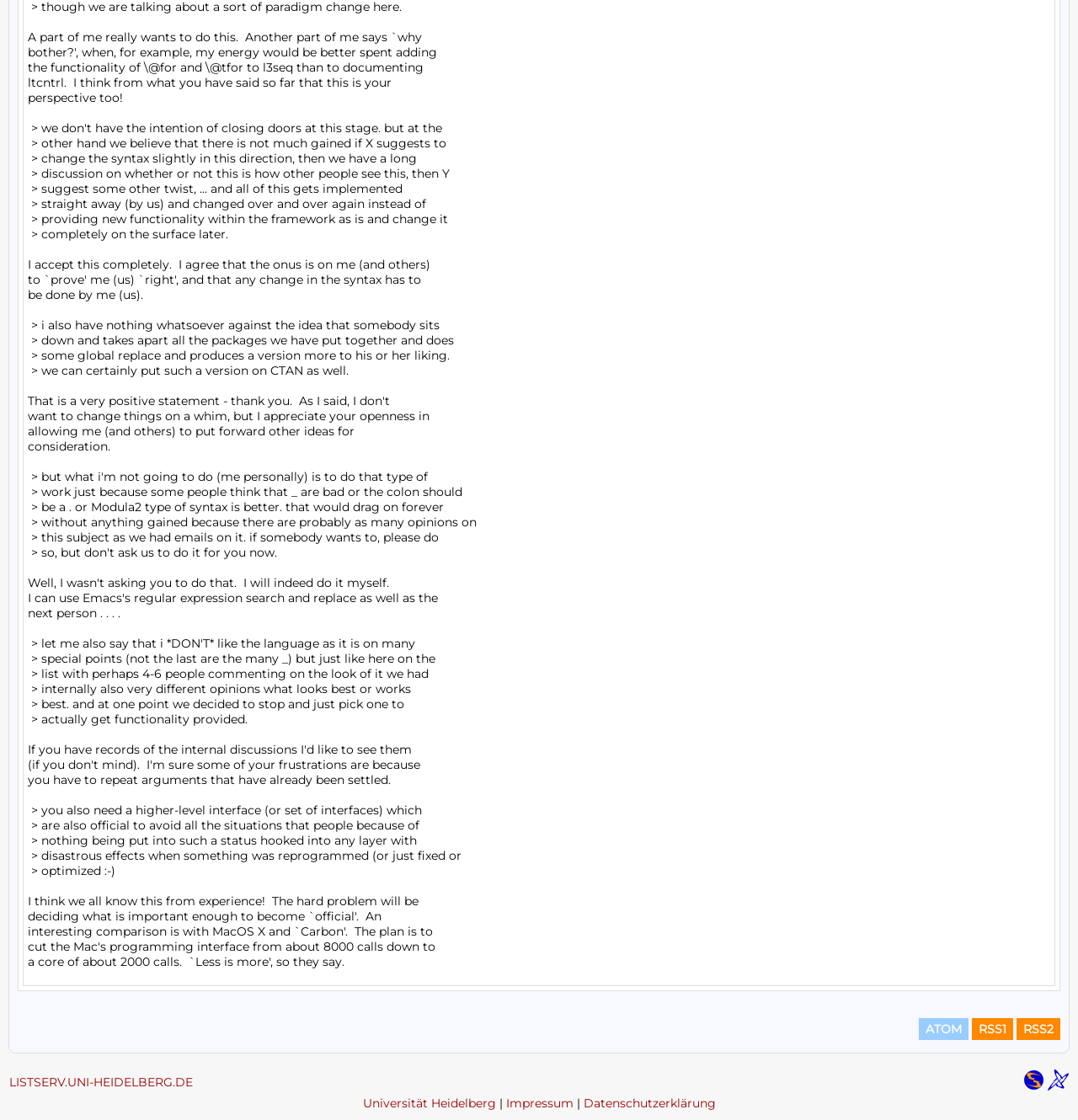Using the provided element description: "Impressum", determine the bounding box coordinates of the corresponding UI element in the screenshot.

[0.469, 0.978, 0.532, 0.992]